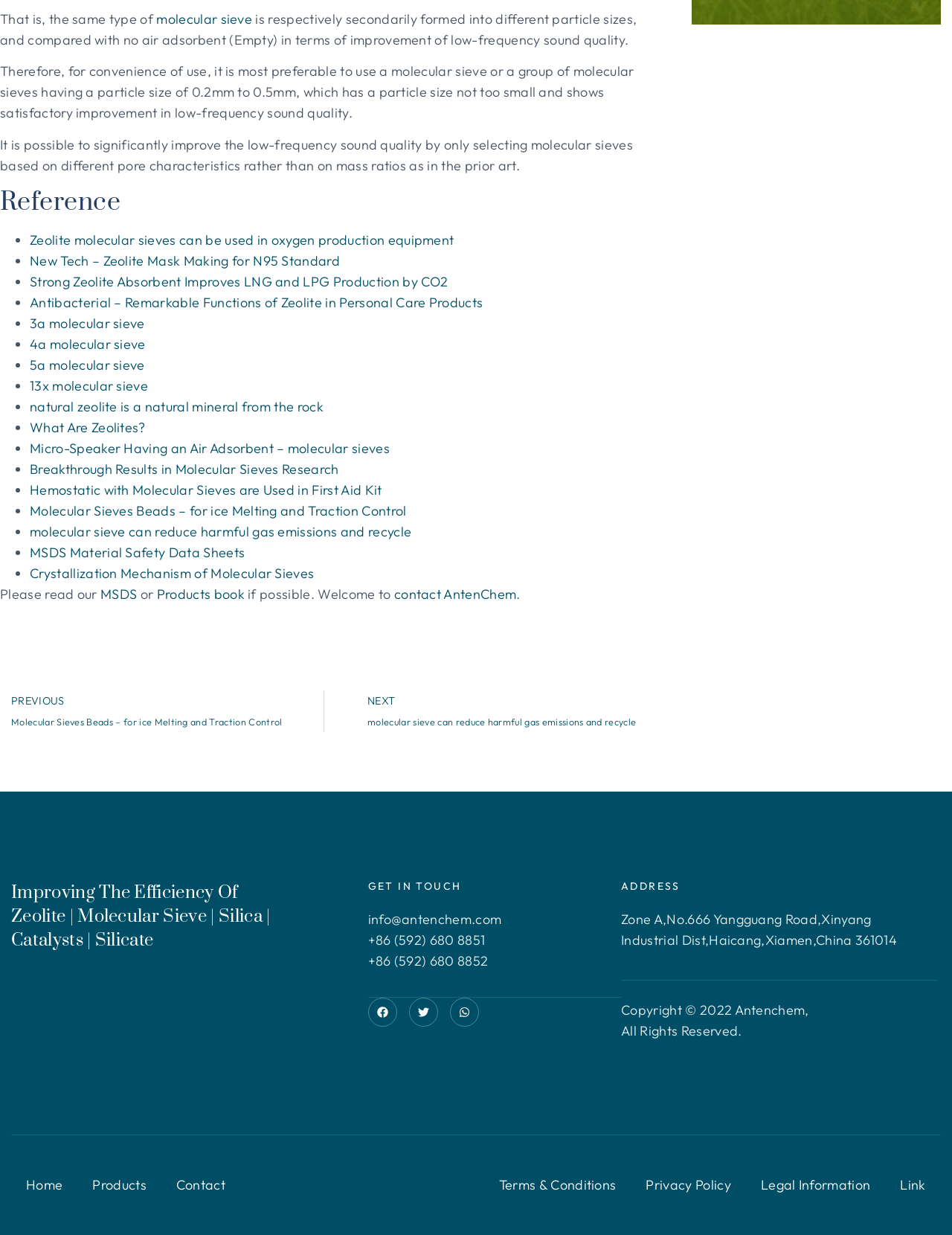Given the element description "Terms & Conditions", identify the bounding box of the corresponding UI element.

[0.508, 0.944, 0.663, 0.976]